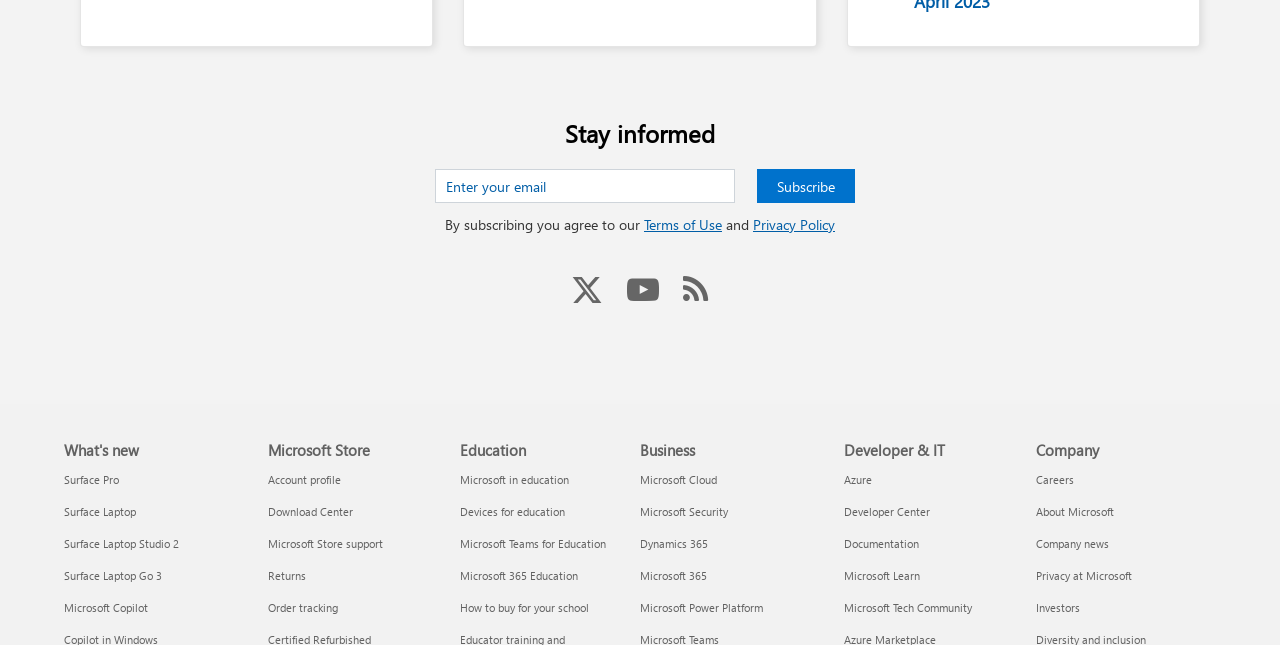What are the social media platforms to follow?
Offer a detailed and exhaustive answer to the question.

The links 'Follow Us on Twitter' and 'Follow Us on YouTube' are located in the secondary footer navigation section, indicating that the website is present on these social media platforms and users can follow them for updates.